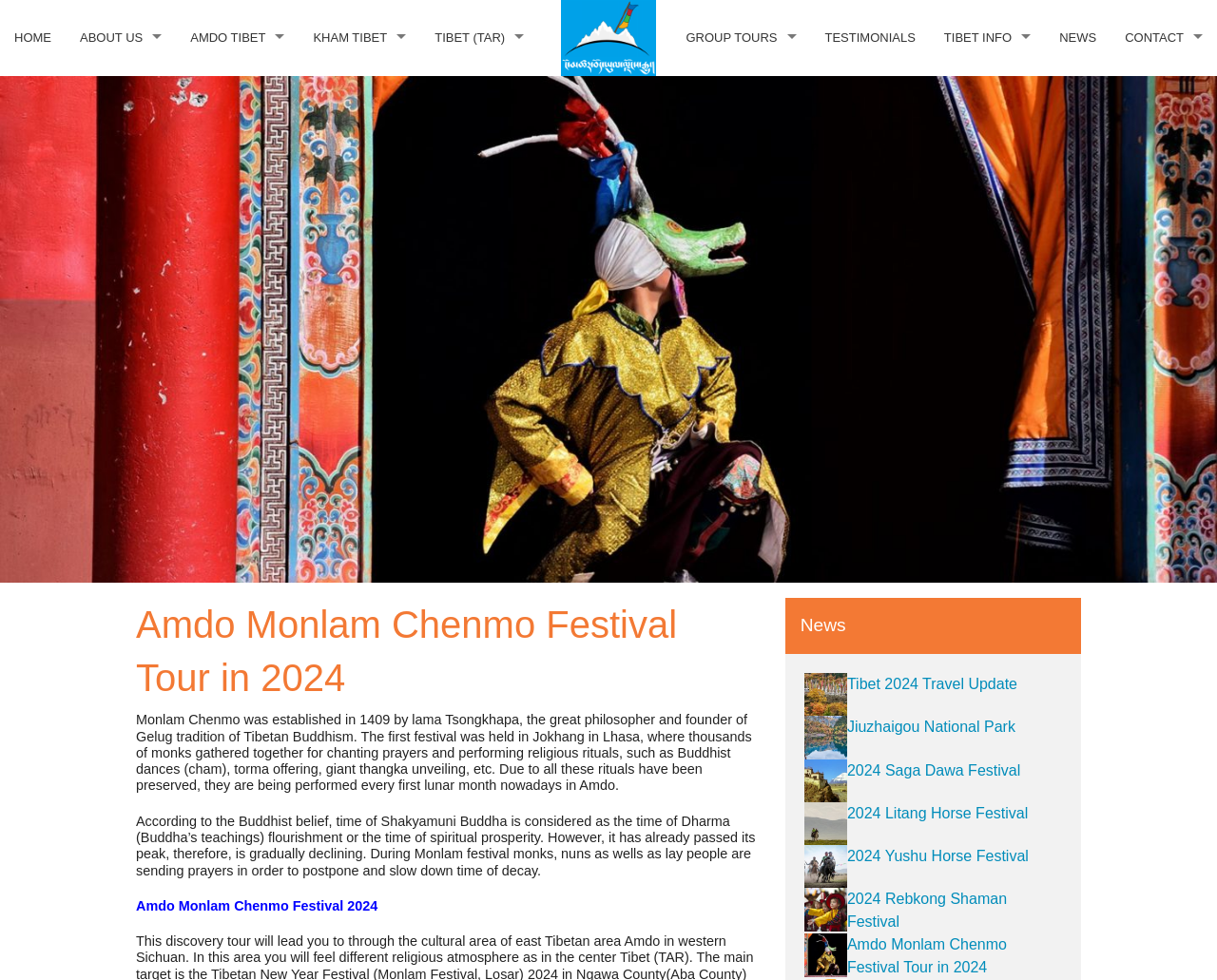Find the bounding box coordinates of the element to click in order to complete the given instruction: "View Amdo Monlam Chenmo Festival Tour in 2024."

[0.112, 0.61, 0.622, 0.719]